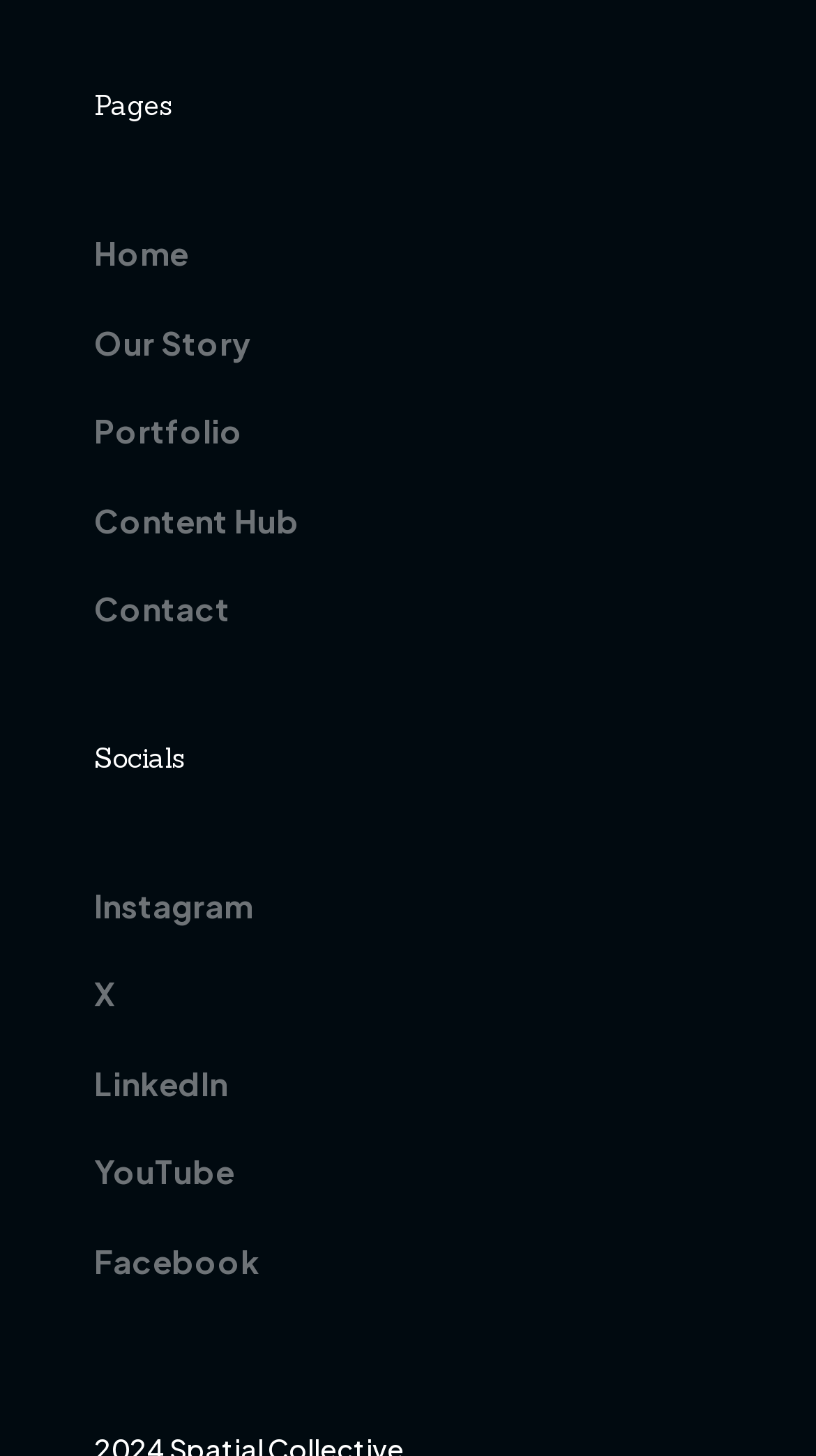Specify the bounding box coordinates for the region that must be clicked to perform the given instruction: "browse portfolio".

[0.115, 0.266, 0.885, 0.327]